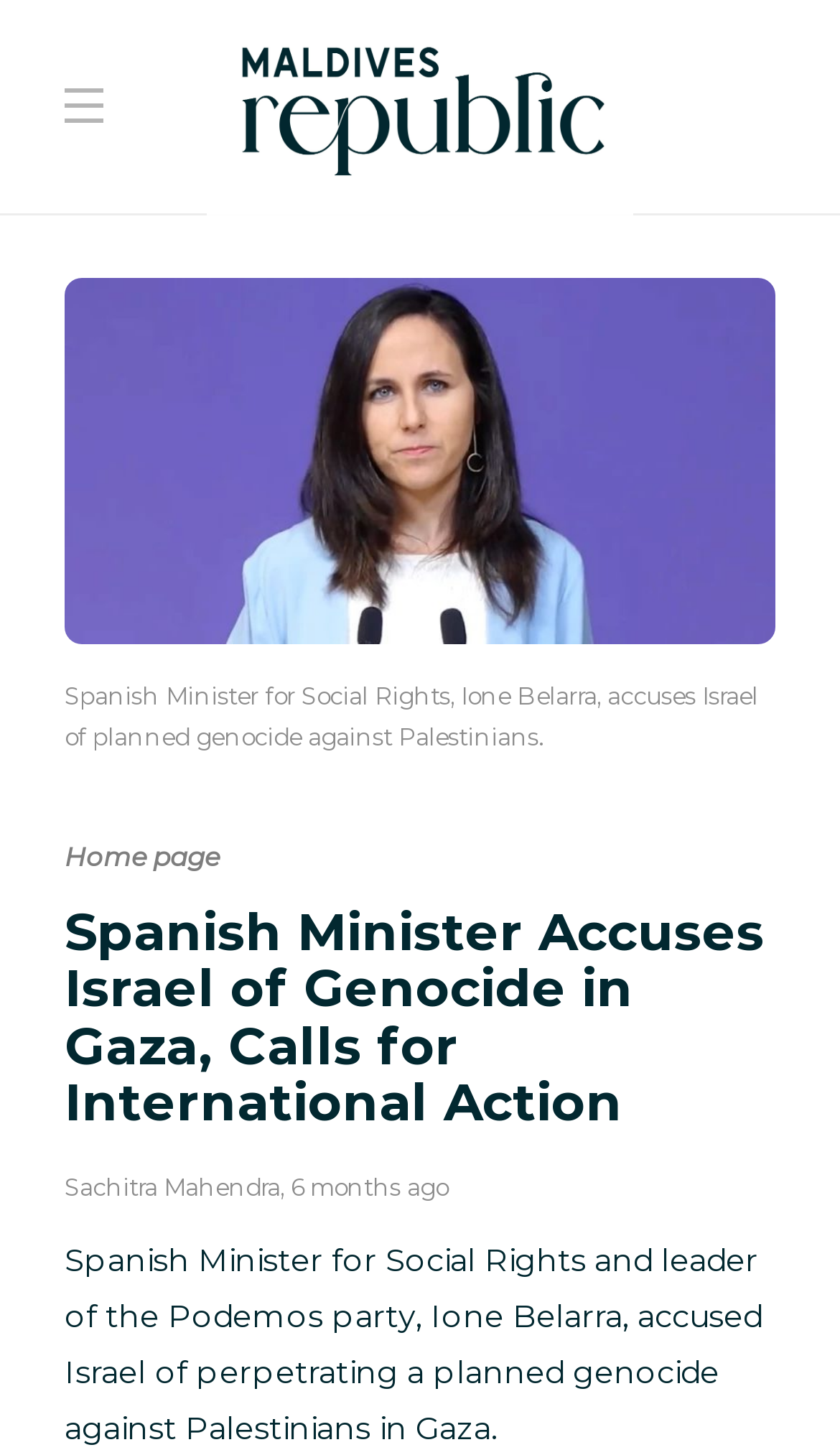Who is the author of the article?
Please respond to the question with a detailed and well-explained answer.

The question can be answered by reading the link element with the text 'Sachitra Mahendra' which is located at [0.077, 0.805, 0.333, 0.826]